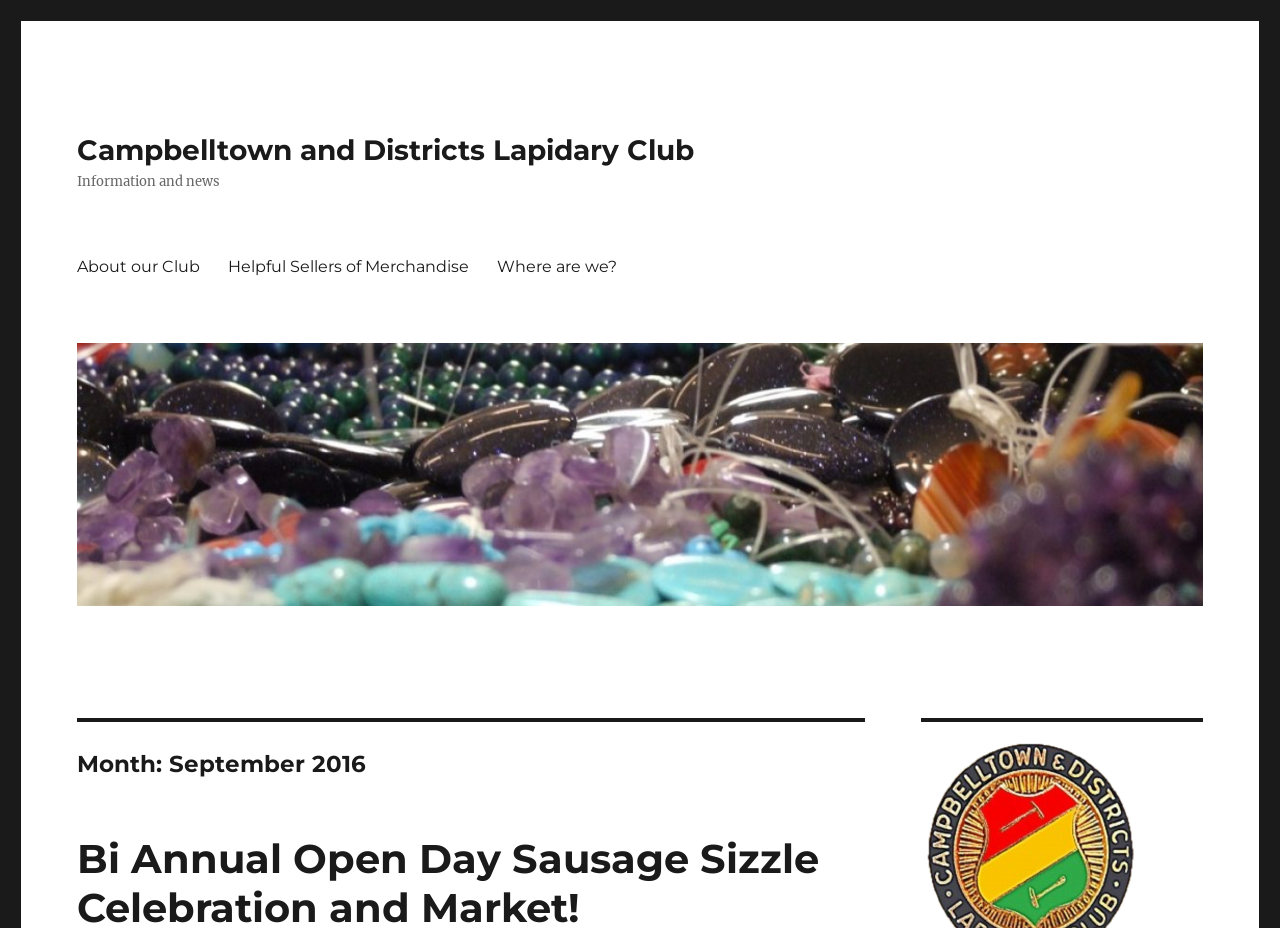Determine the main heading text of the webpage.

Month: September 2016